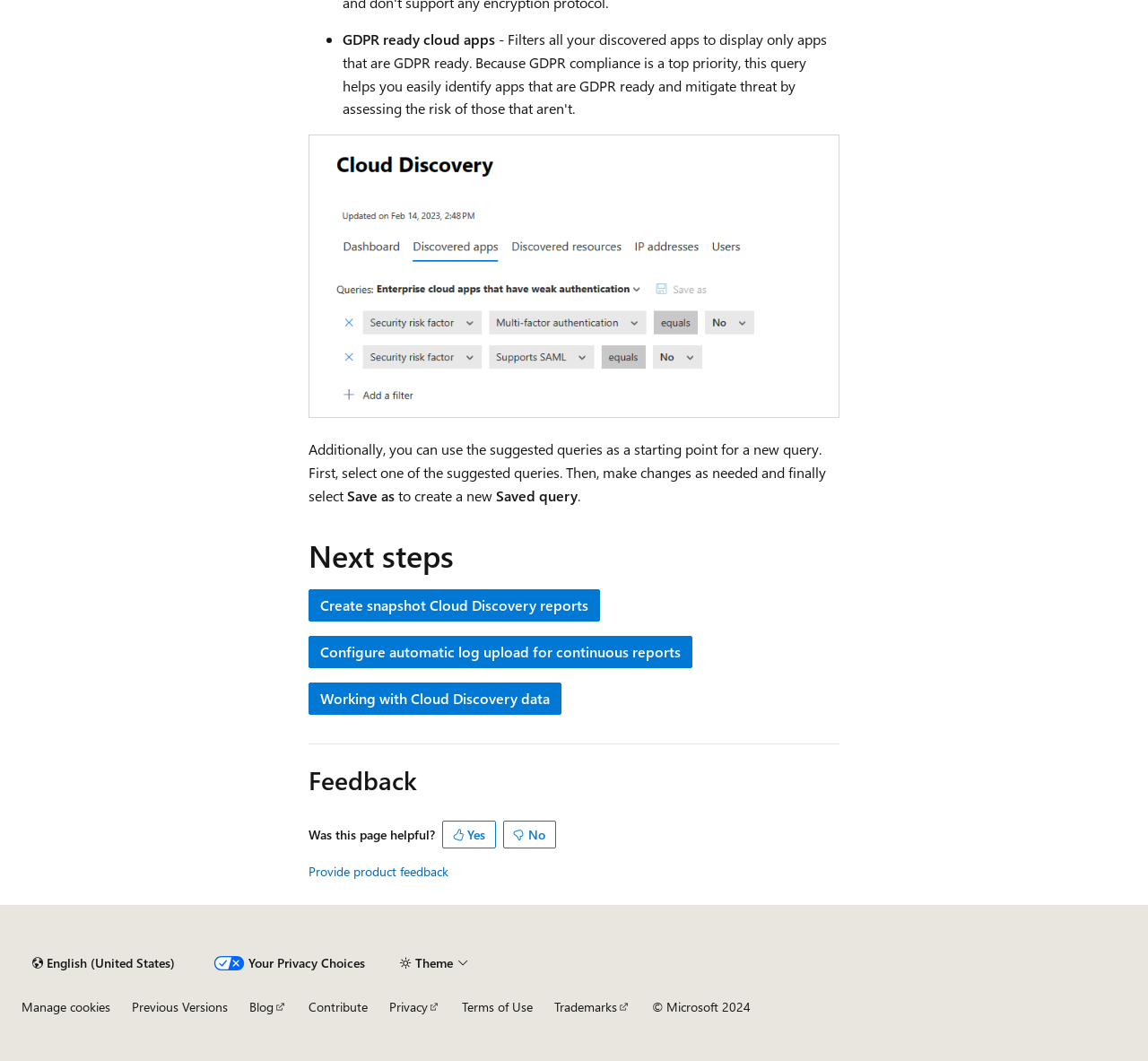Specify the bounding box coordinates of the region I need to click to perform the following instruction: "Select a suggested query". The coordinates must be four float numbers in the range of 0 to 1, i.e., [left, top, right, bottom].

[0.269, 0.127, 0.731, 0.394]